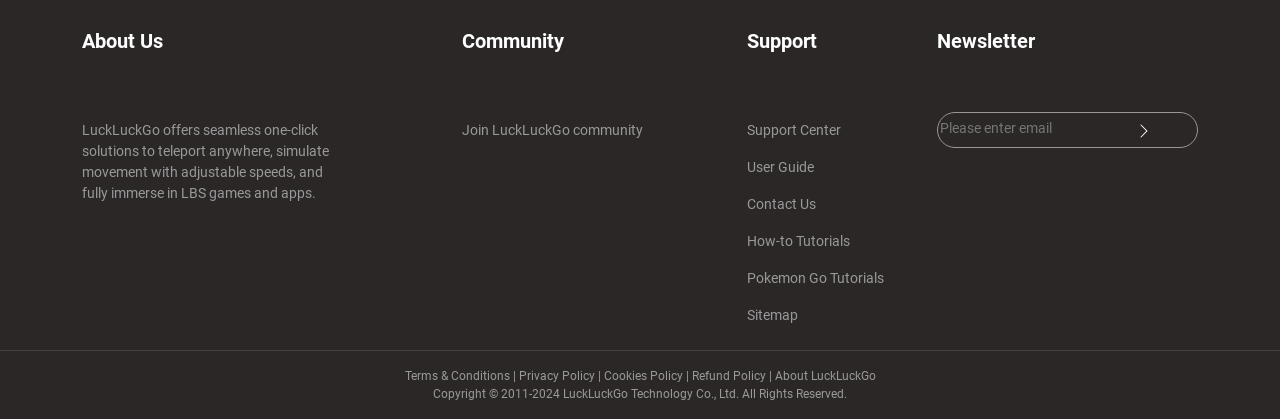Please specify the bounding box coordinates of the region to click in order to perform the following instruction: "Click Support Center".

[0.584, 0.291, 0.657, 0.329]